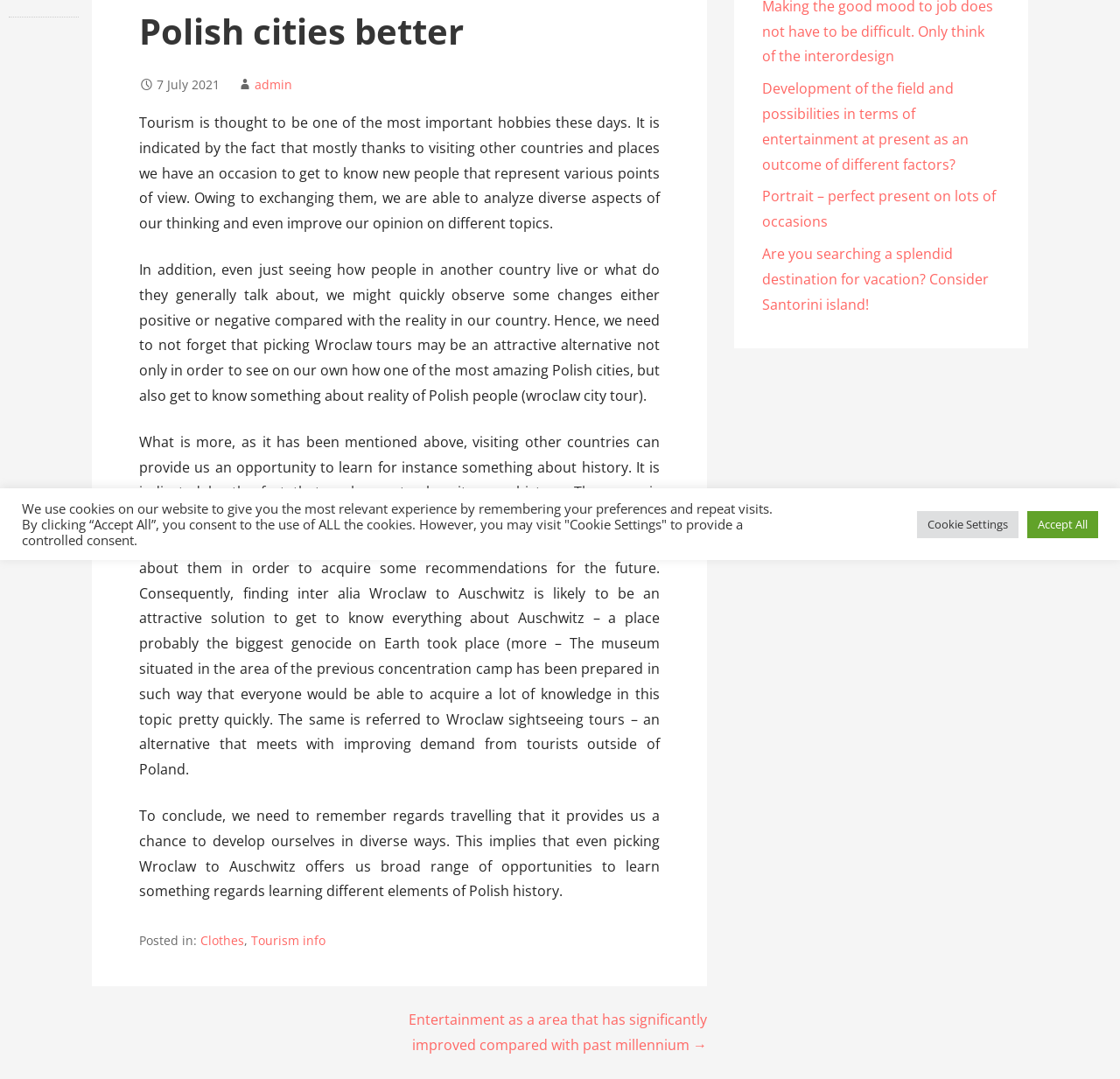Find the bounding box of the UI element described as: "Accept All". The bounding box coordinates should be given as four float values between 0 and 1, i.e., [left, top, right, bottom].

[0.917, 0.473, 0.98, 0.498]